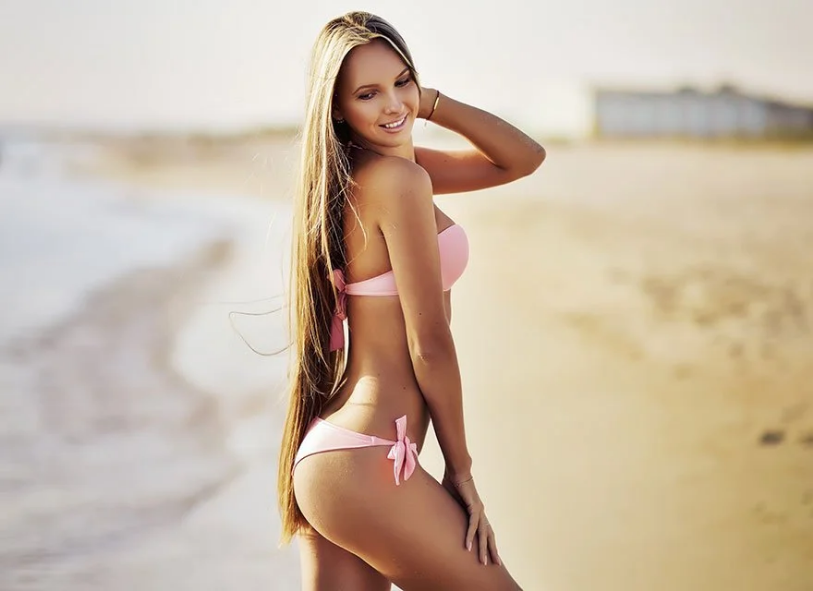Examine the image and give a thorough answer to the following question:
What is the atmosphere of the scene?

The caption creates an image of a peaceful and idyllic setting, with the soft sandy beach, gentle waves, and the woman's warm smile, which collectively convey a sense of serenity and picturesque beauty.